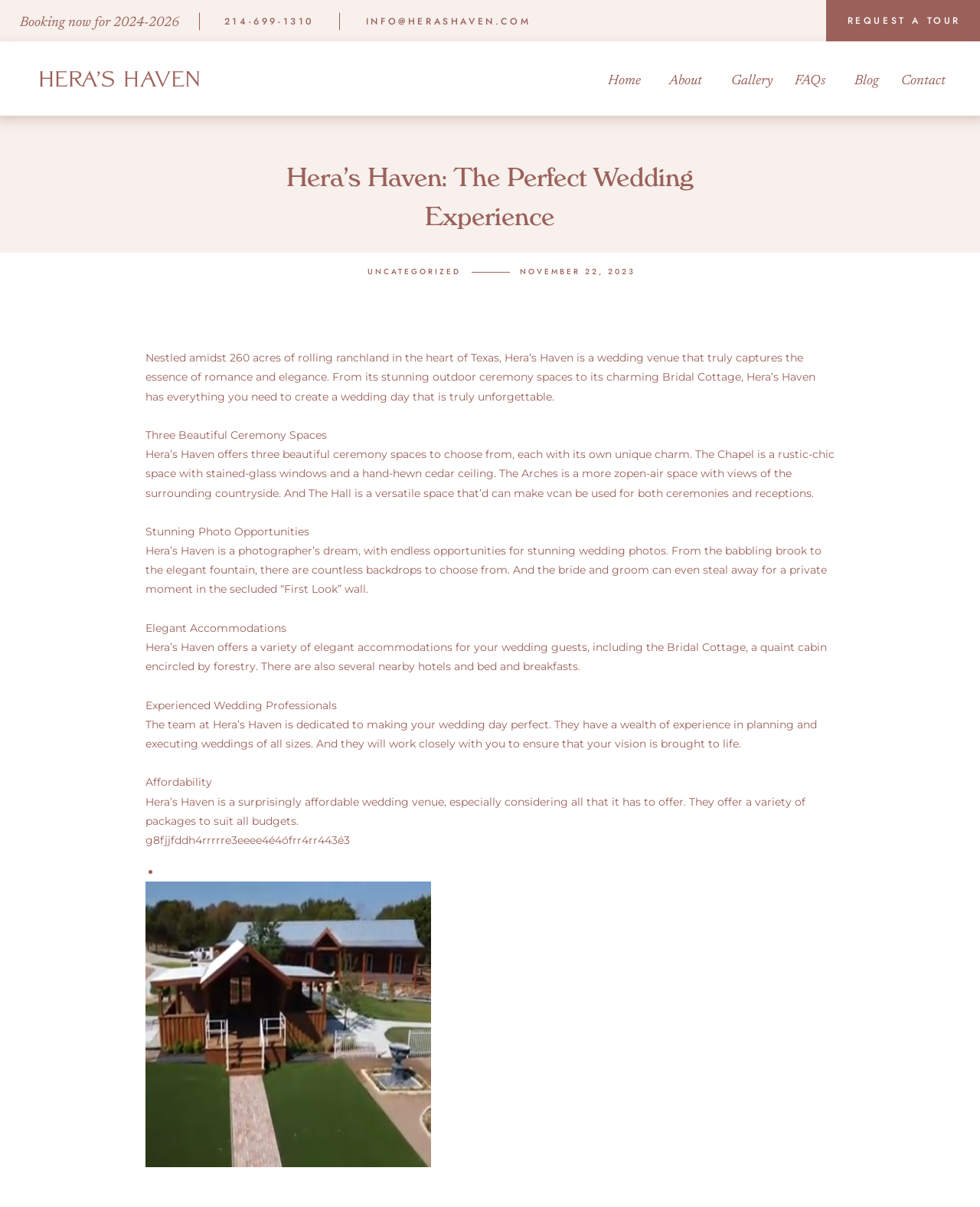Please reply to the following question with a single word or a short phrase:
What is the phone number to contact Hera's Haven?

214-699-1310